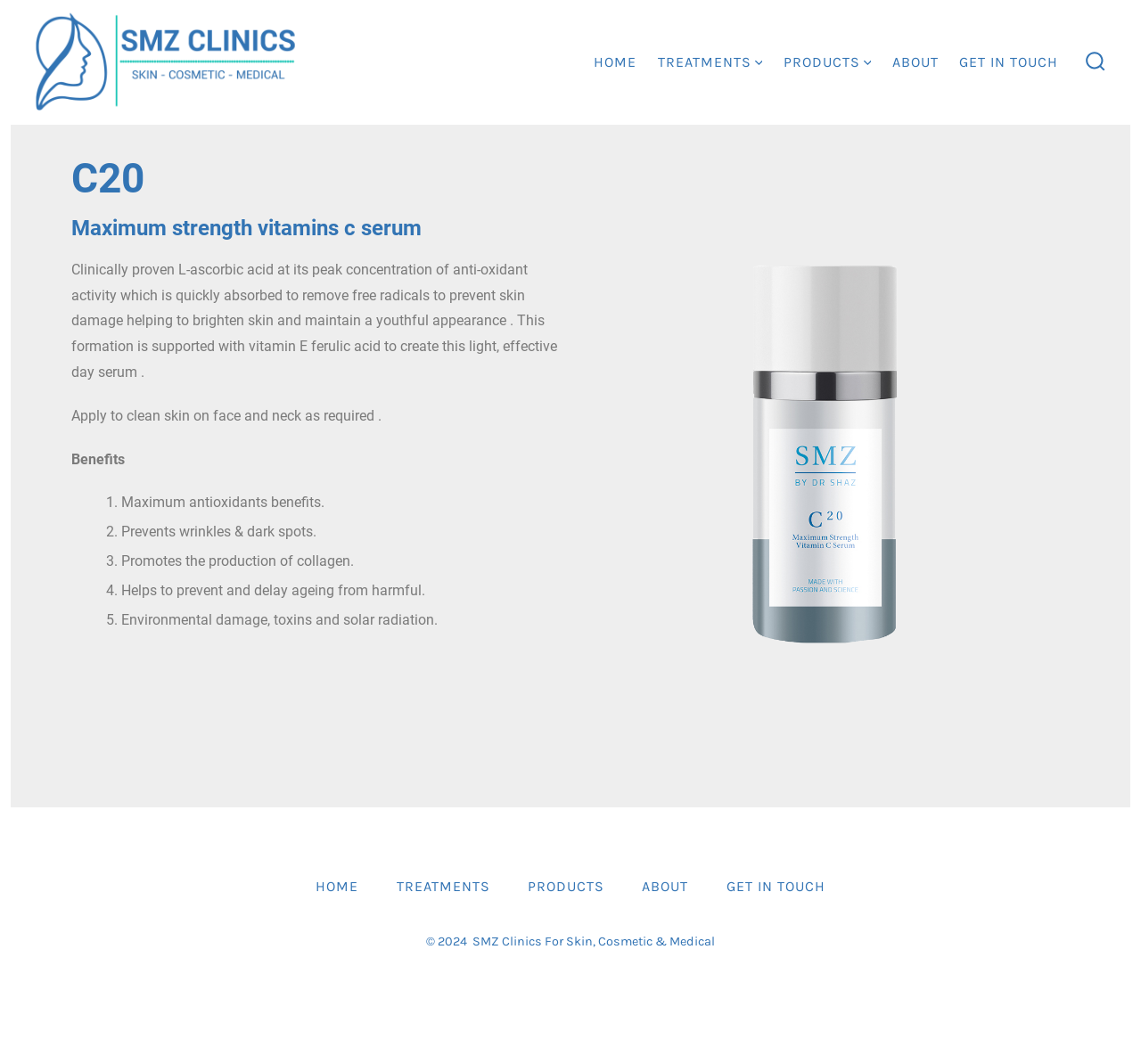What is the purpose of the 'C20' product?
Based on the screenshot, respond with a single word or phrase.

To prevent skin damage